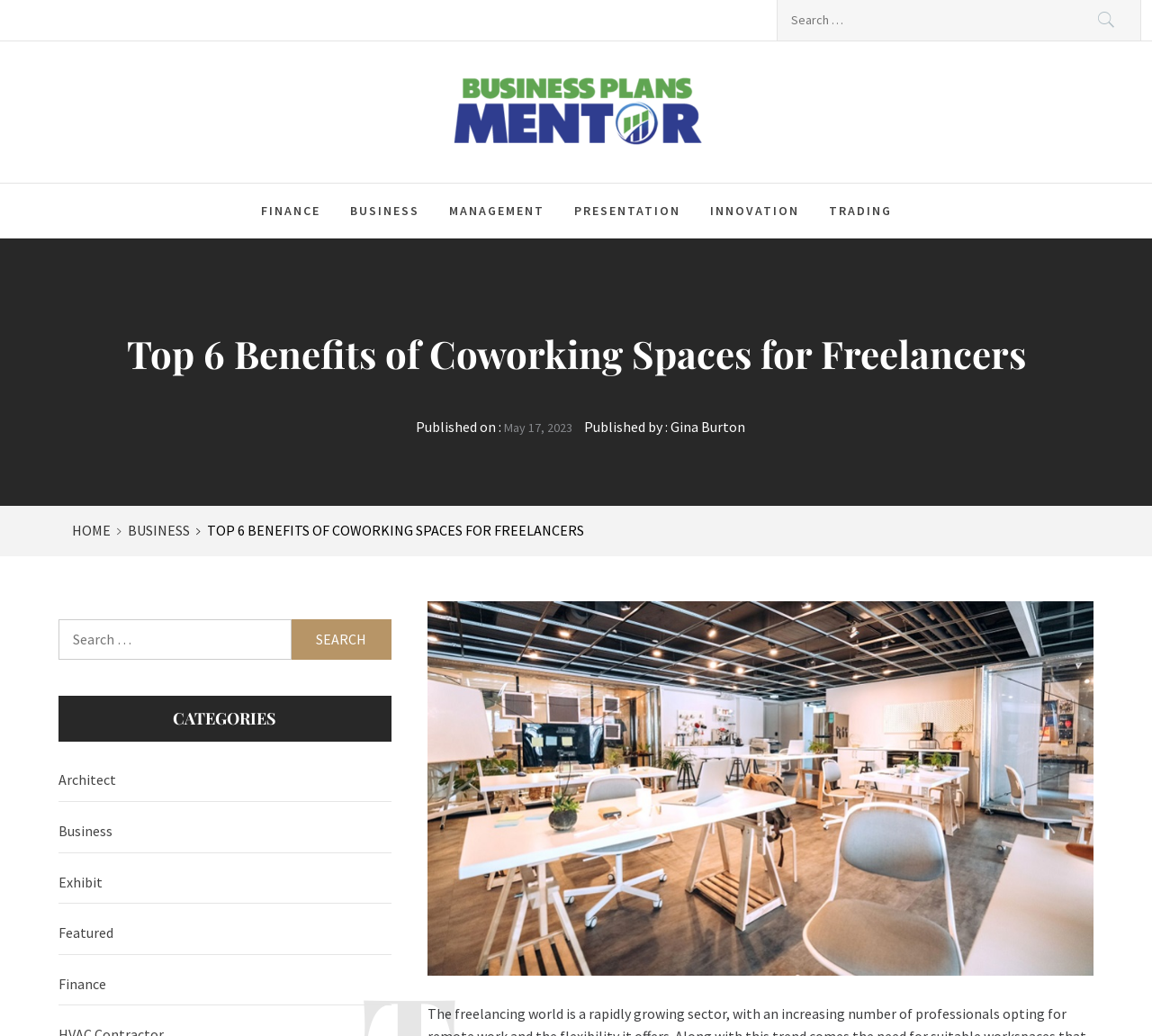Could you indicate the bounding box coordinates of the region to click in order to complete this instruction: "Search for a topic".

[0.674, 0.0, 0.991, 0.039]